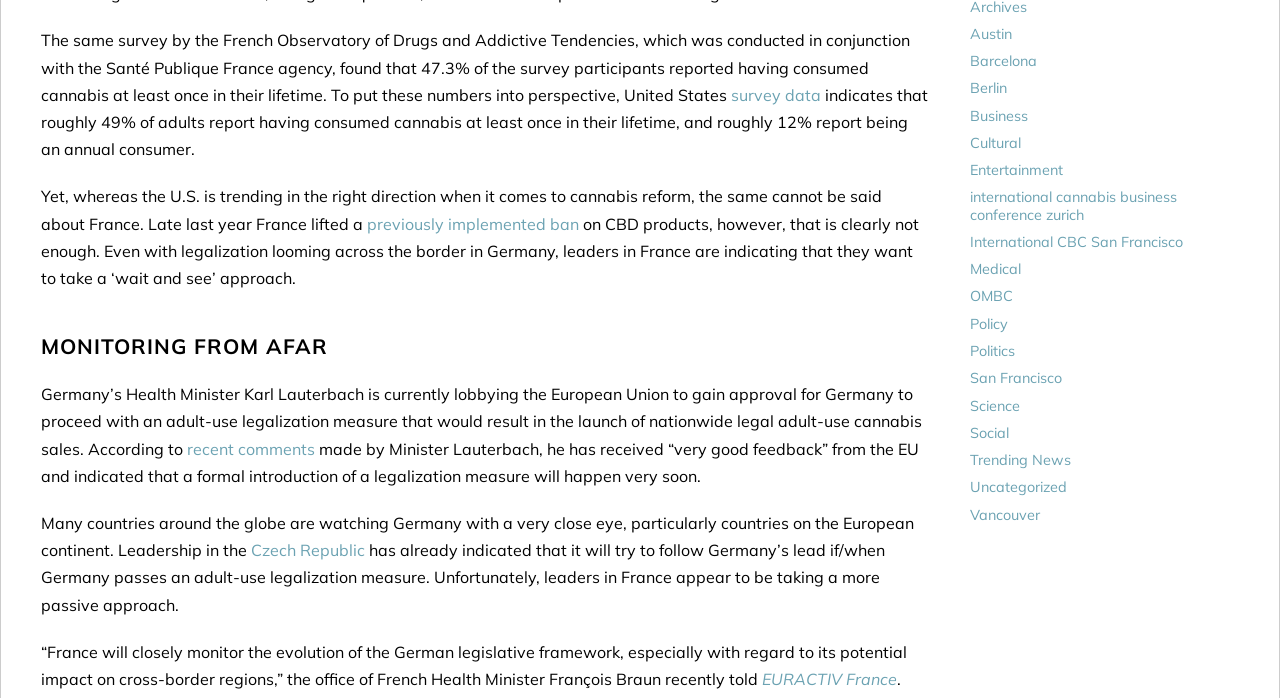Determine the bounding box coordinates of the clickable region to execute the instruction: "Click on 'survey data'". The coordinates should be four float numbers between 0 and 1, denoted as [left, top, right, bottom].

[0.571, 0.121, 0.641, 0.15]